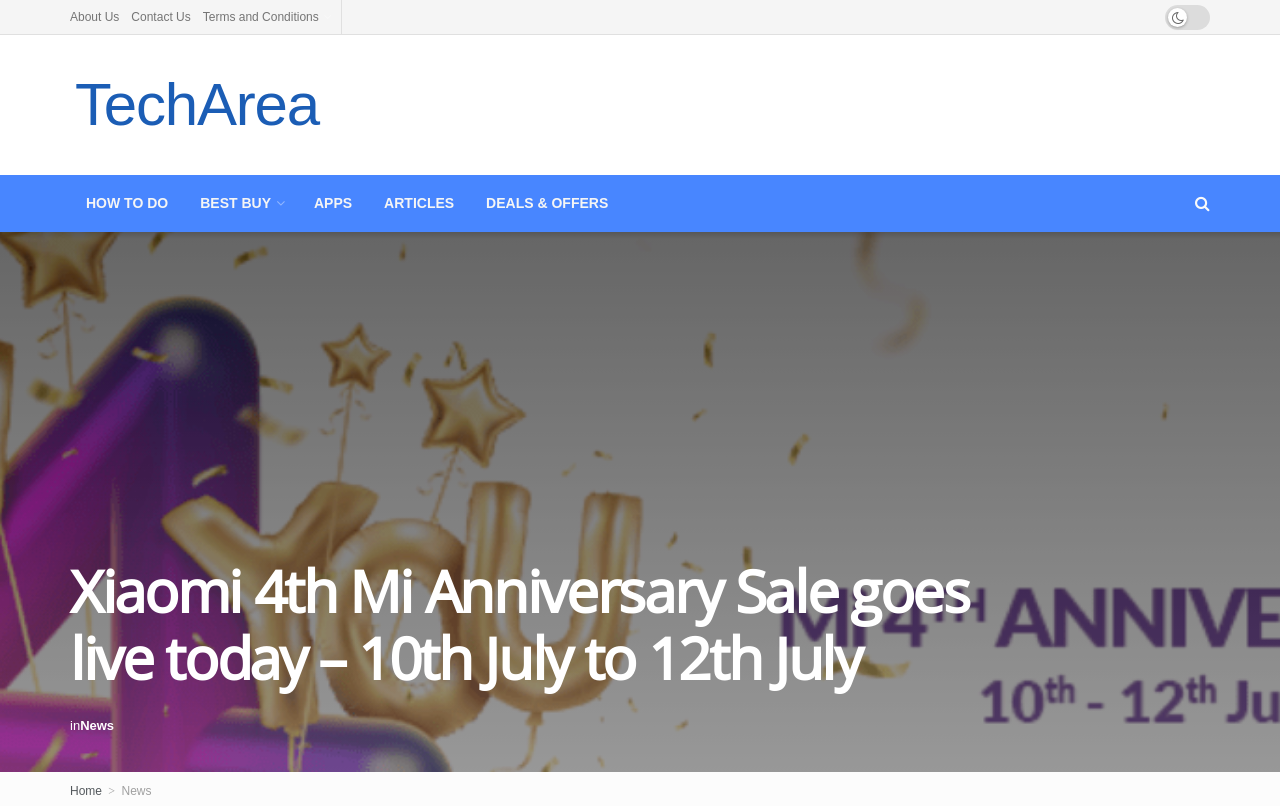Can you show the bounding box coordinates of the region to click on to complete the task described in the instruction: "Check News"?

None